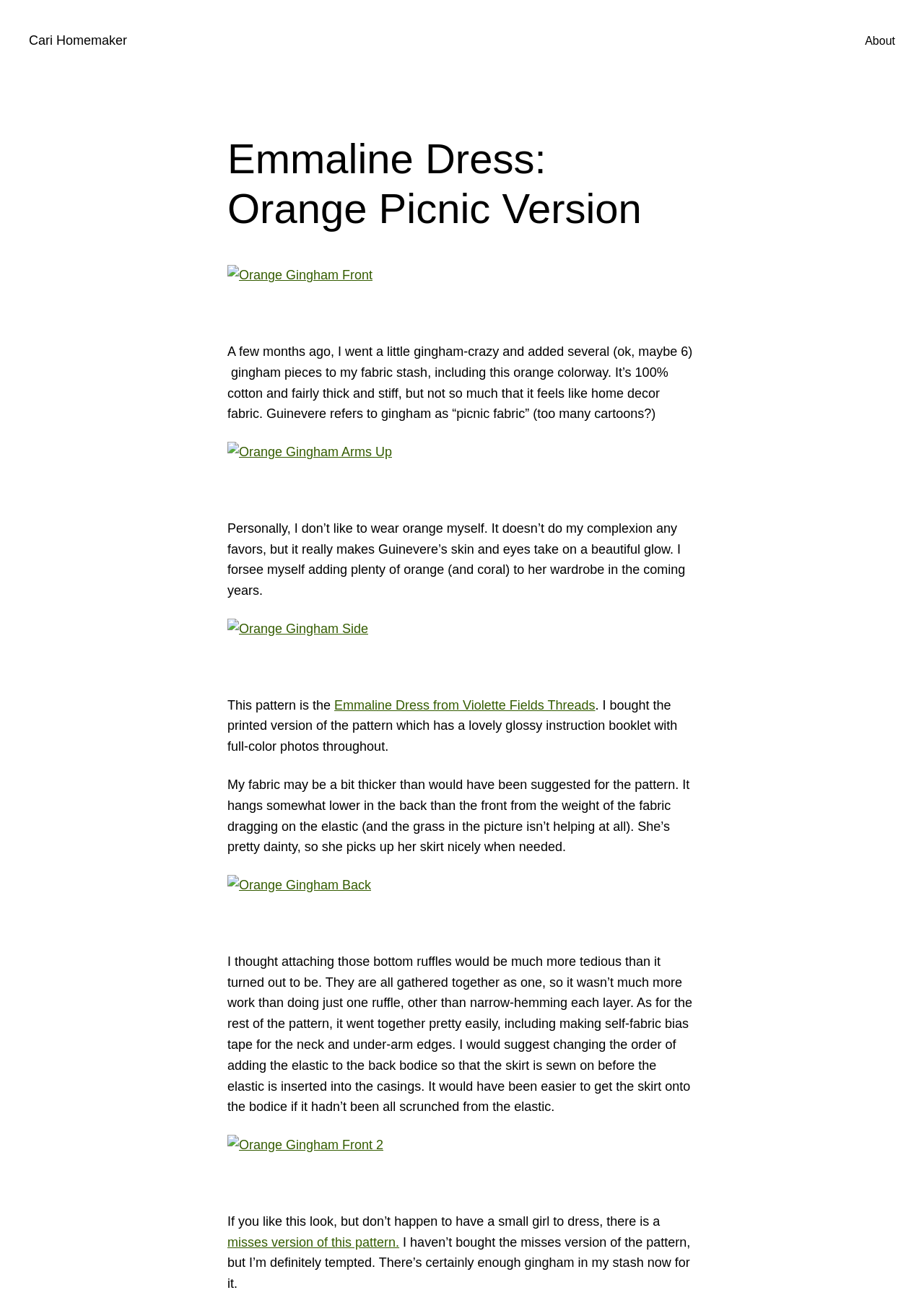Respond with a single word or phrase to the following question: Who is the author of the webpage?

Cari Homemaker